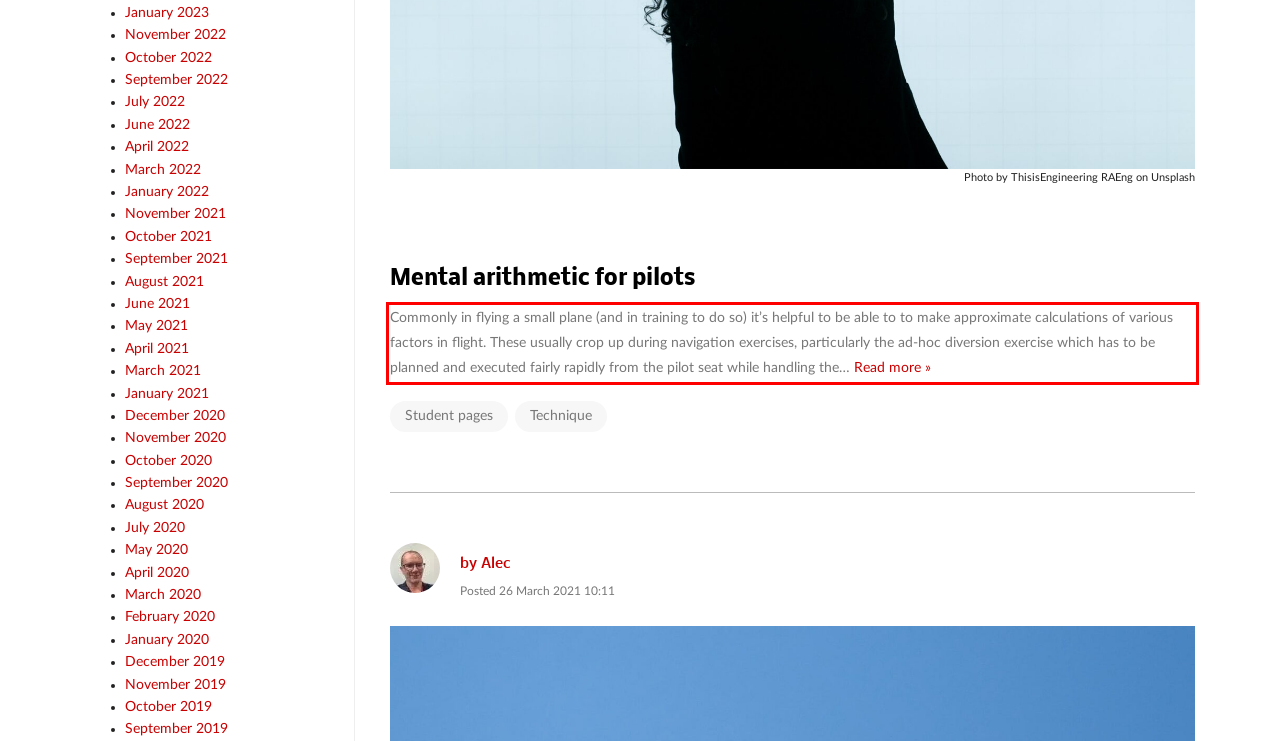Using the provided screenshot of a webpage, recognize and generate the text found within the red rectangle bounding box.

Commonly in flying a small plane (and in training to do so) it’s helpful to be able to to make approximate calculations of various factors in flight. These usually crop up during navigation exercises, particularly the ad-hoc diversion exercise which has to be planned and executed fairly rapidly from the pilot seat while handling the… Read more »